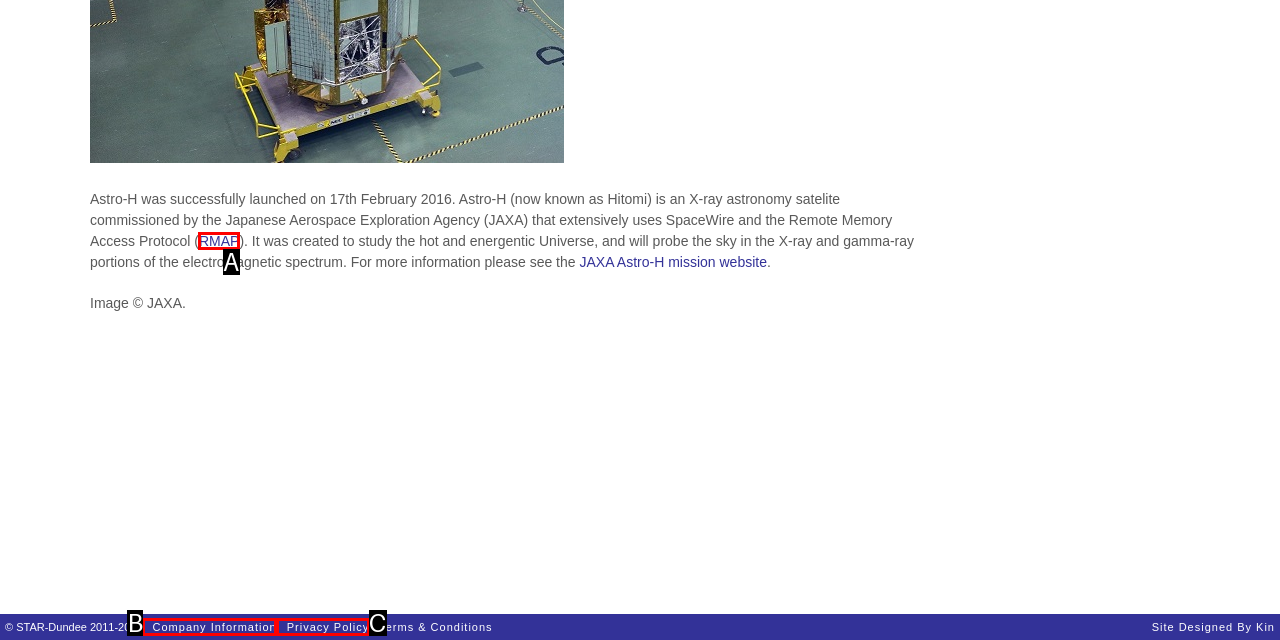Given the description: RMAP, identify the HTML element that corresponds to it. Respond with the letter of the correct option.

A